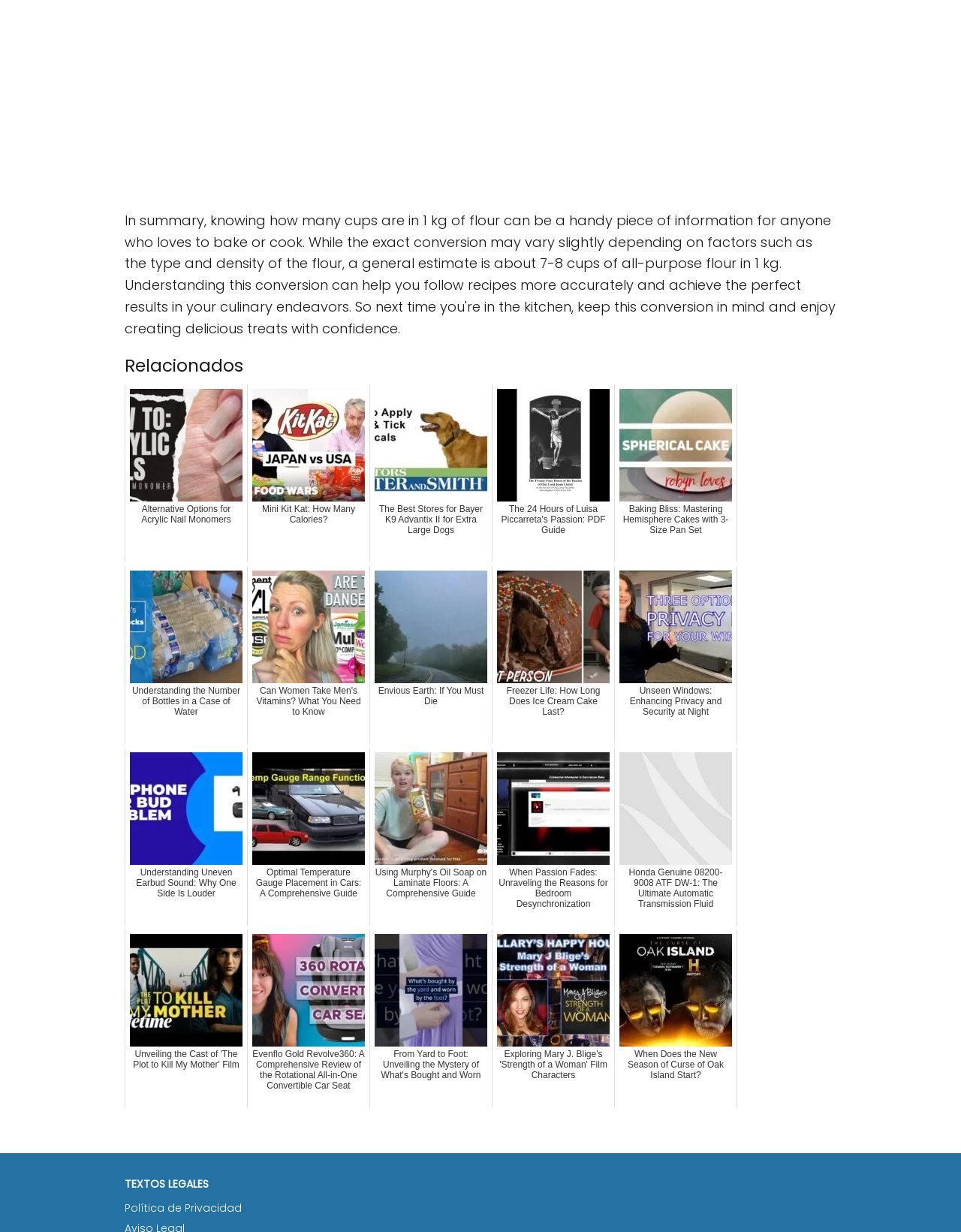Find the bounding box coordinates of the clickable area that will achieve the following instruction: "Explore 'Unseen Windows: Enhancing Privacy and Security at Night'".

[0.639, 0.46, 0.767, 0.604]